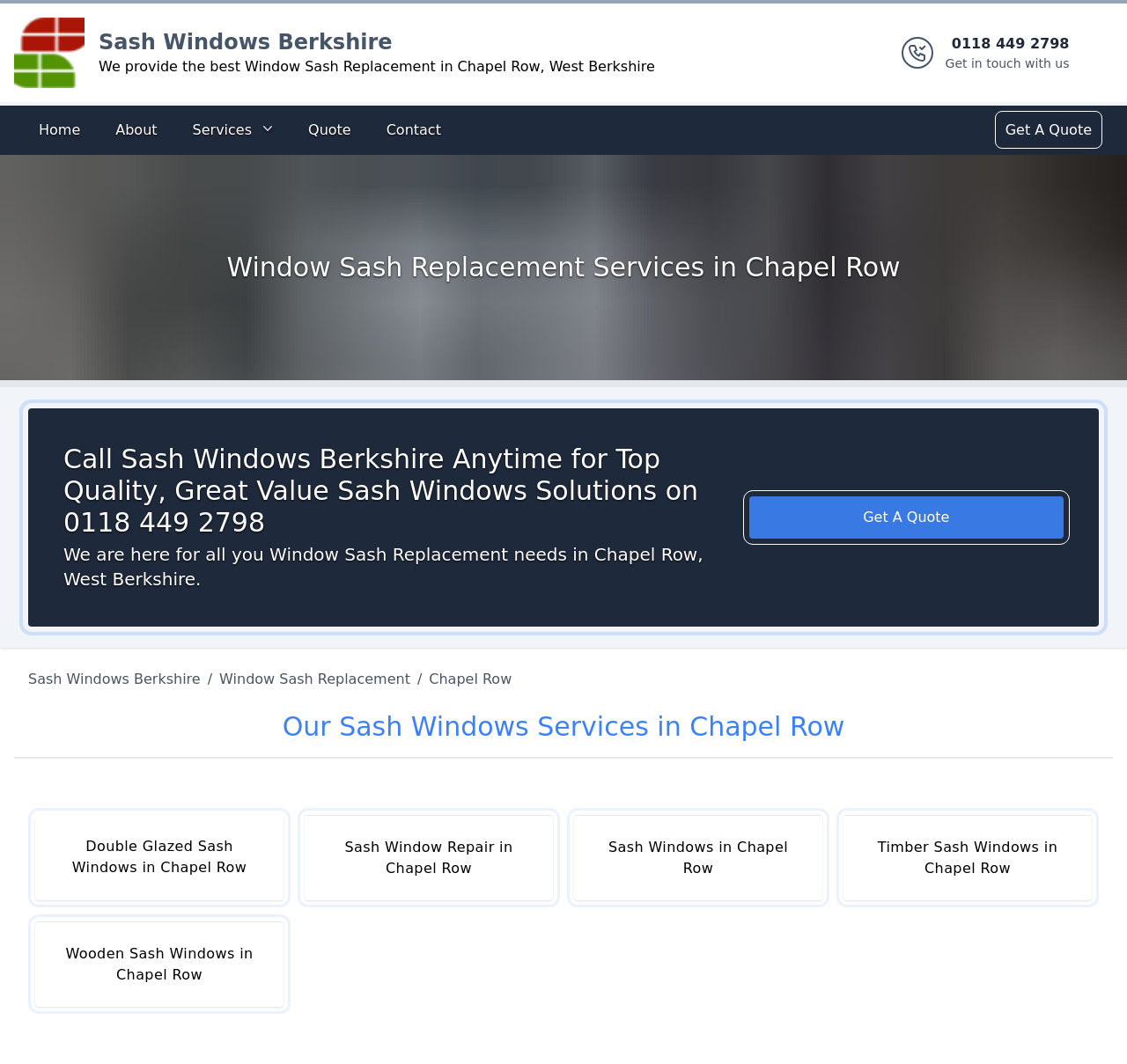Identify the bounding box coordinates for the UI element mentioned here: "Home". Provide the coordinates as four float values between 0 and 1, i.e., [left, top, right, bottom].

[0.025, 0.106, 0.081, 0.139]